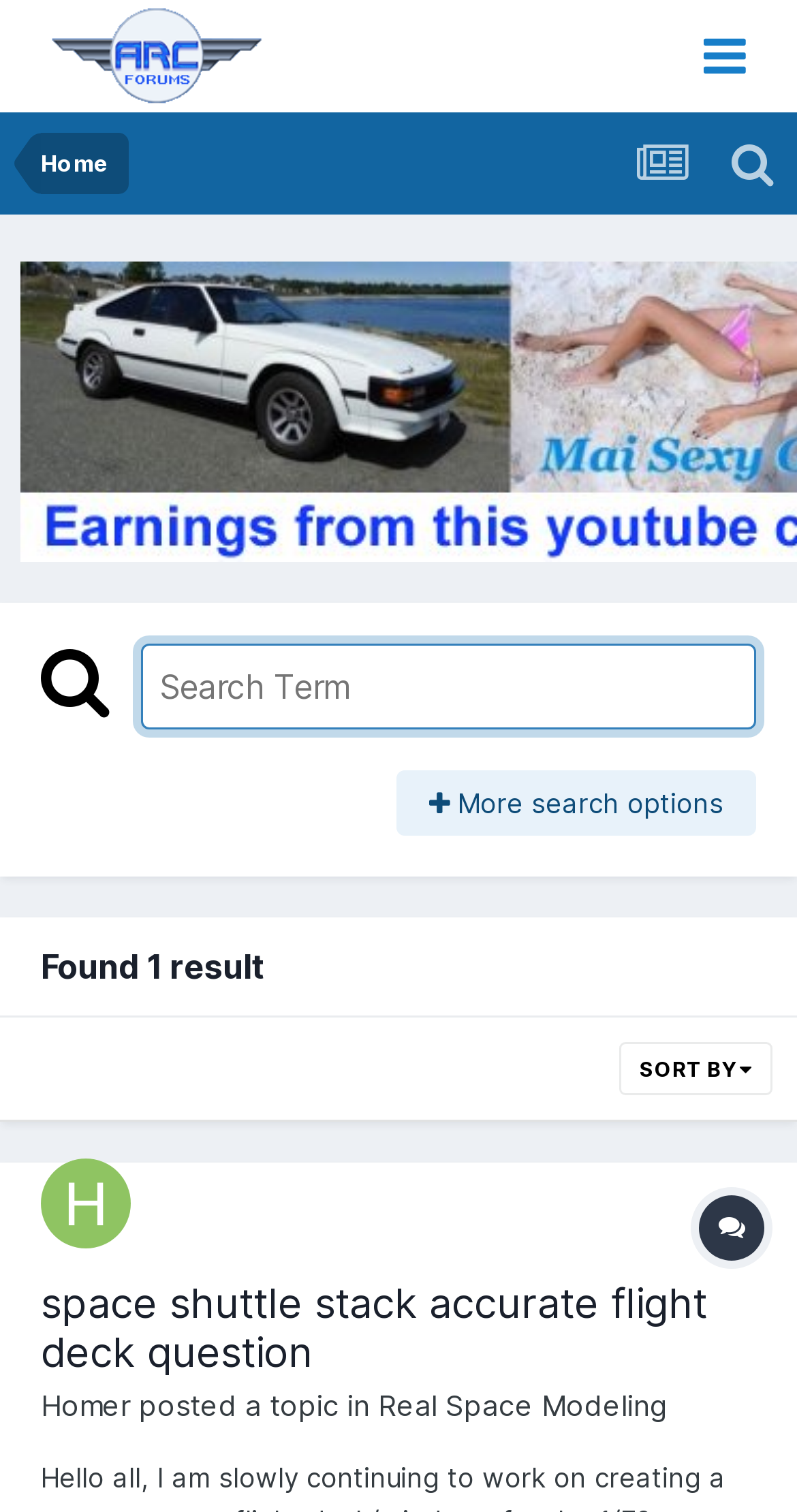Specify the bounding box coordinates of the element's area that should be clicked to execute the given instruction: "Click on Judge". The coordinates should be four float numbers between 0 and 1, i.e., [left, top, right, bottom].

None